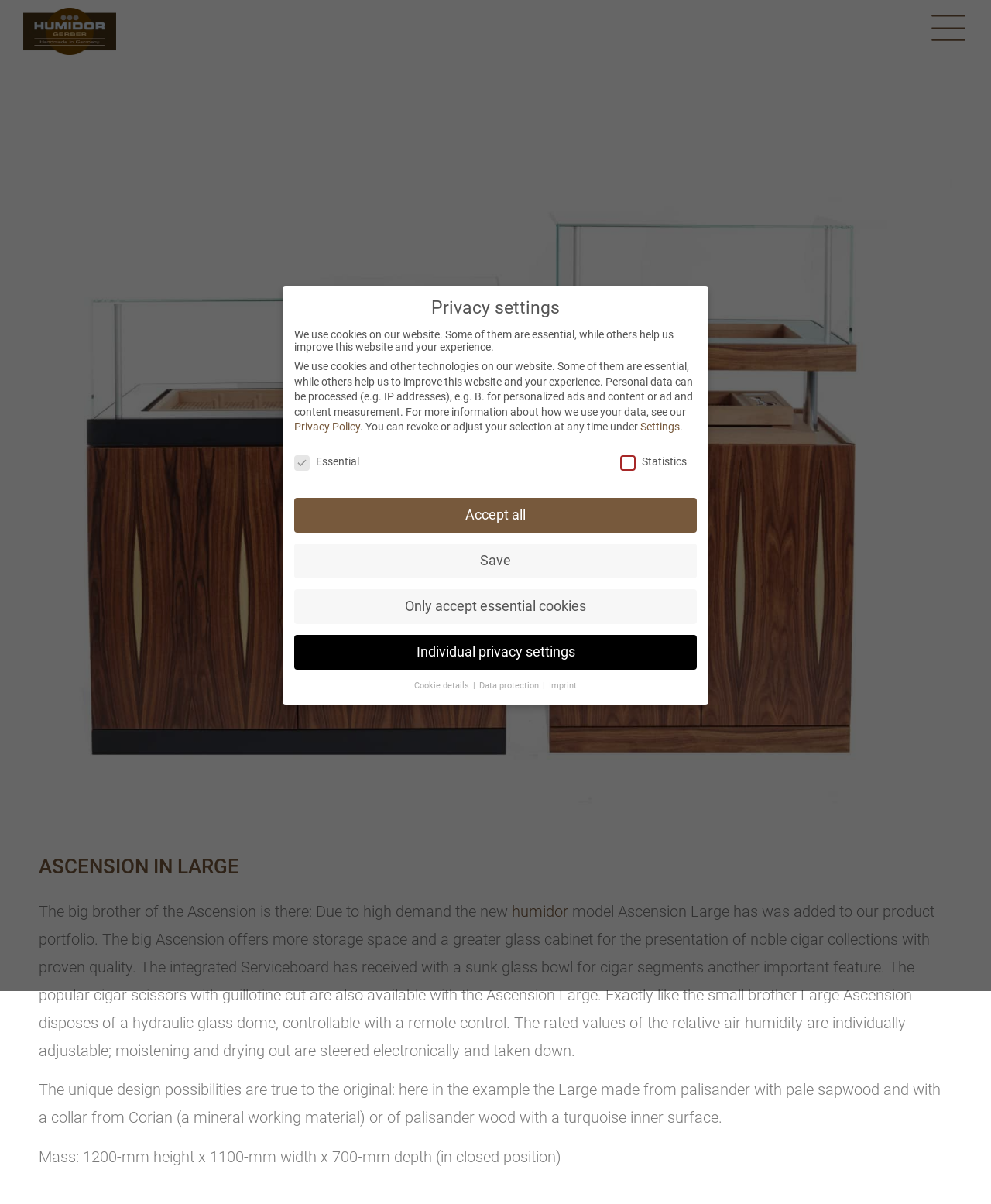Examine the image carefully and respond to the question with a detailed answer: 
What is the material of the collar in the example?

The webpage describes the design possibilities of the Ascension Large, and in the example, it mentions that the collar is made from Corian, a mineral working material.